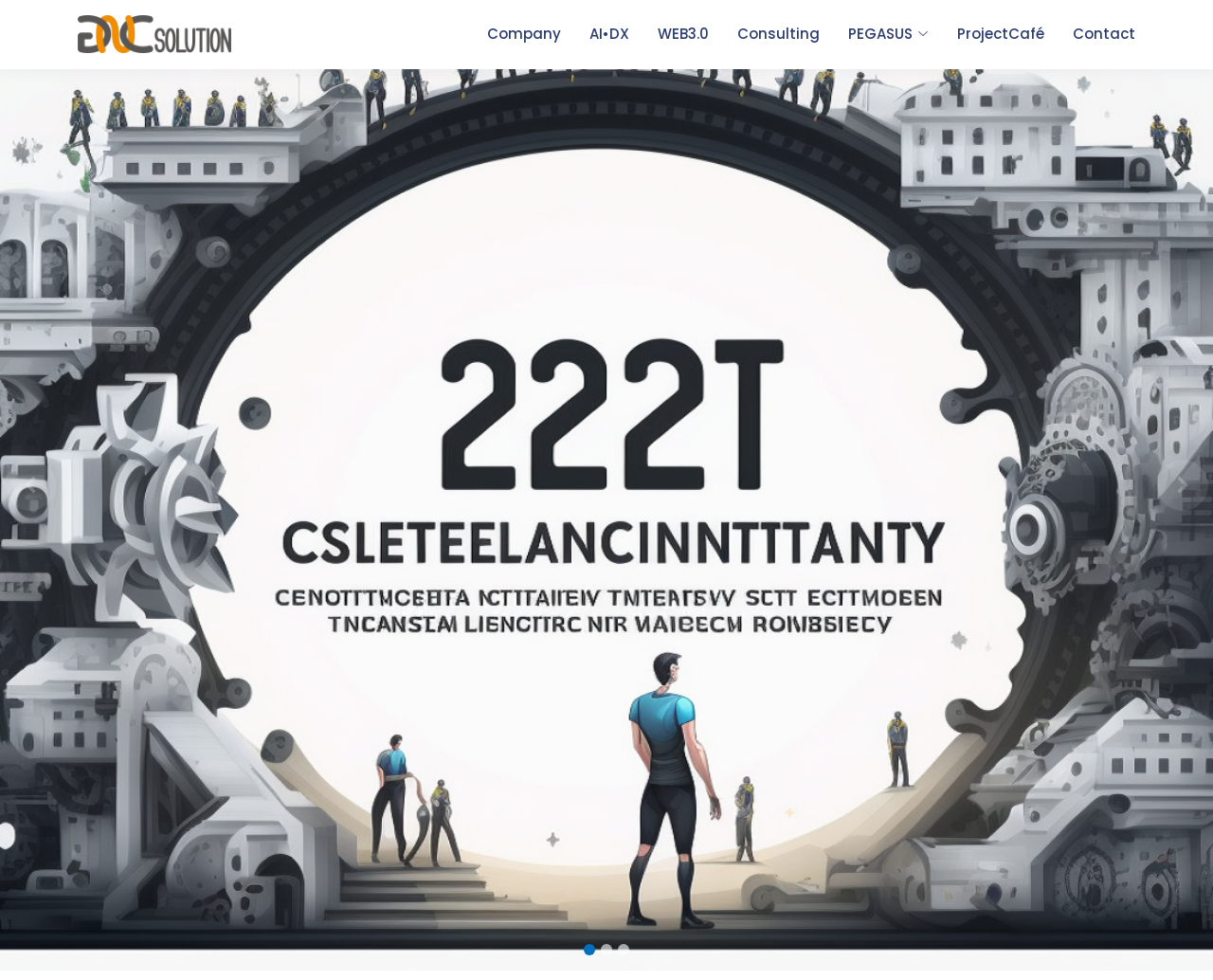Elaborate on the information and visuals displayed on the webpage.

The webpage is titled "GNC SOLUTION" and features a navigation menu at the top with 7 links: "", "Company", "AI•DX", "WEB3.0", "Consulting", "PEGASUS", and "ProjectCafé" followed by "Contact" at the far right. These links are positioned horizontally, with each link situated to the right of the previous one.

Below the navigation menu, there is a listbox that occupies the entire width of the page, stretching from the top-left to the bottom-right corners. The listbox has a vertical orientation and is not multi-selectable.

On the left side of the listbox, there is a "Previous" button, while on the right side, there is a "Next" button. These buttons are positioned vertically, spanning the entire height of the listbox.